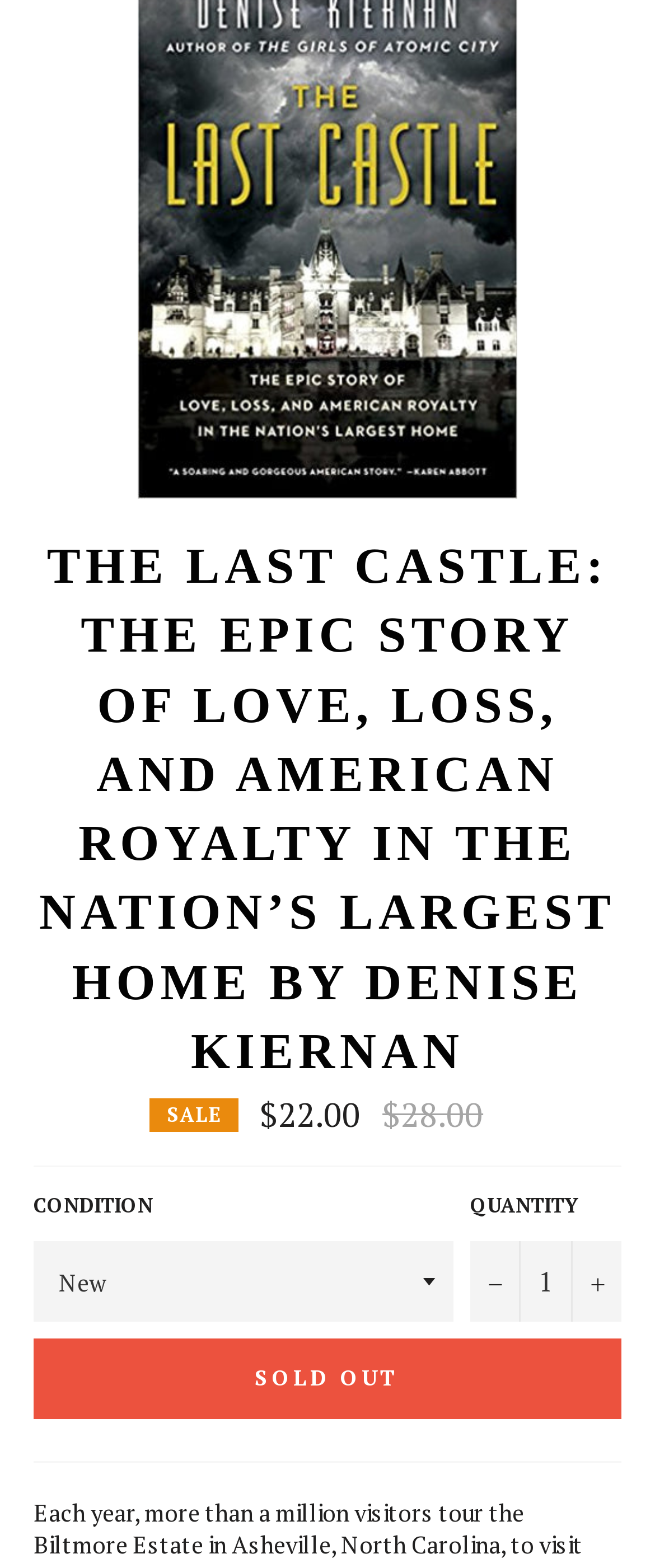Based on the element description: "+", identify the bounding box coordinates for this UI element. The coordinates must be four float numbers between 0 and 1, listed as [left, top, right, bottom].

[0.872, 0.792, 0.949, 0.843]